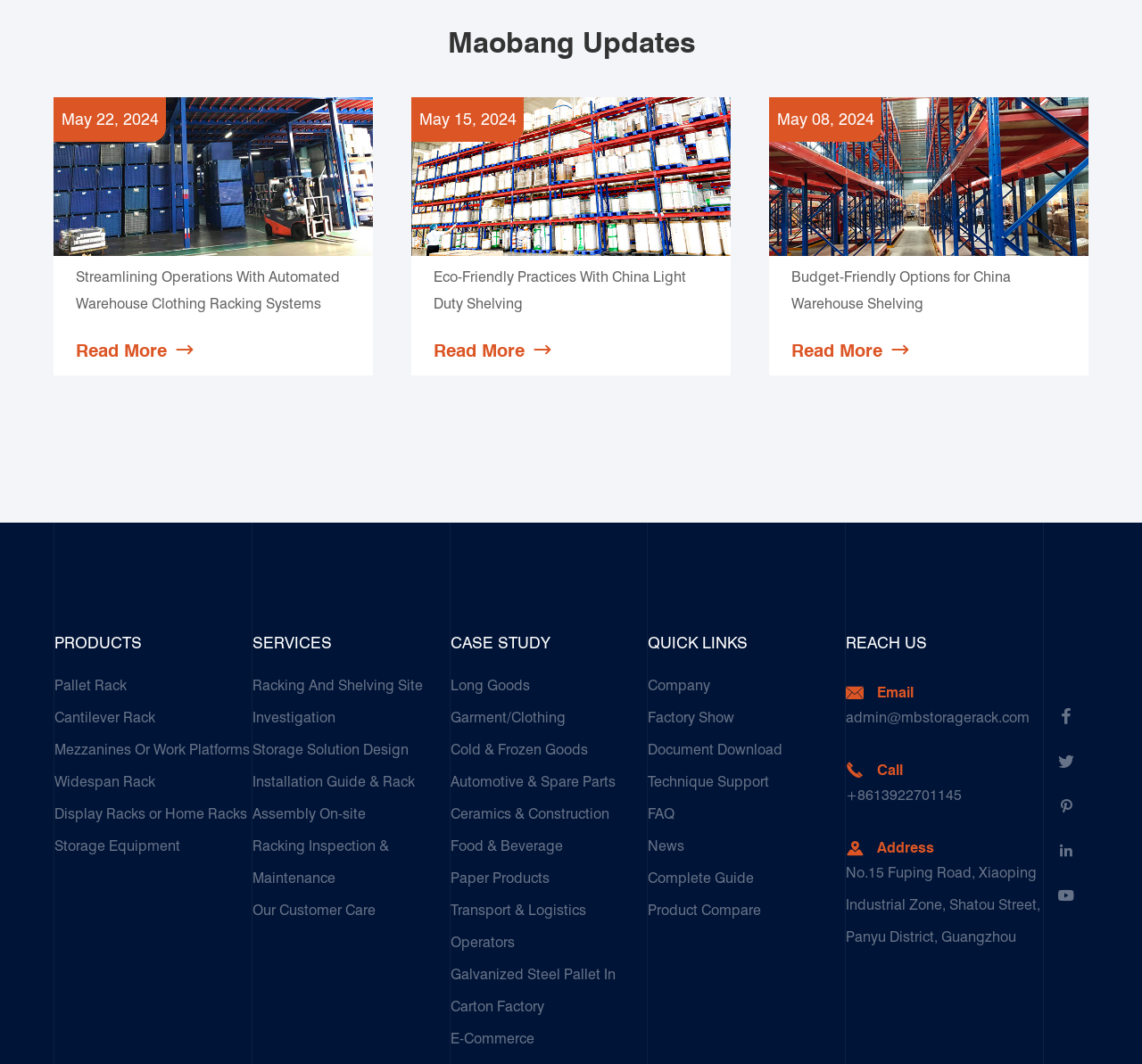What is the company's email address?
Please provide a detailed answer to the question.

The email address can be found in the 'REACH US' section of the webpage, where the company's contact information is provided.